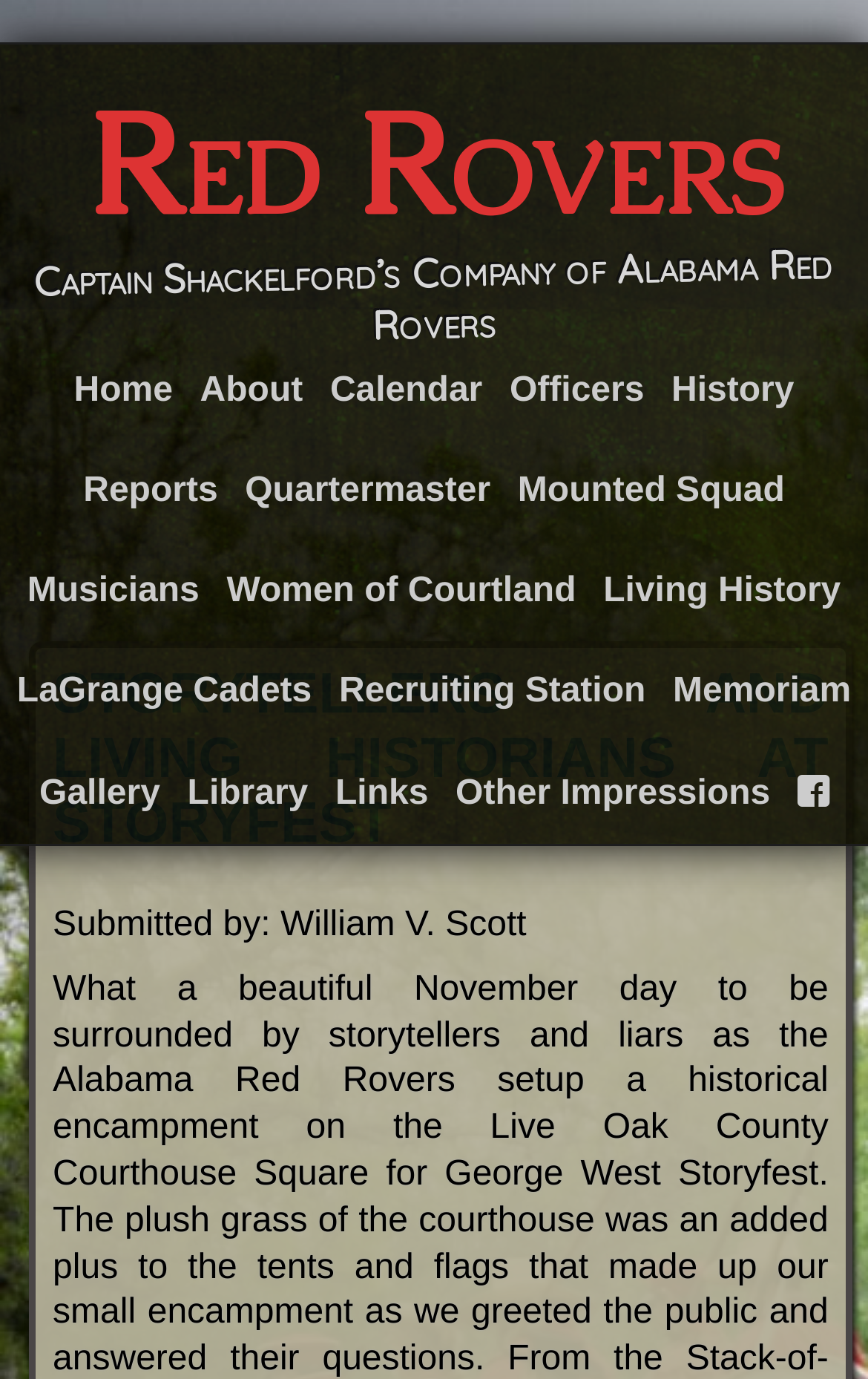Provide a brief response to the question below using one word or phrase:
How many sections are there in the webpage?

2